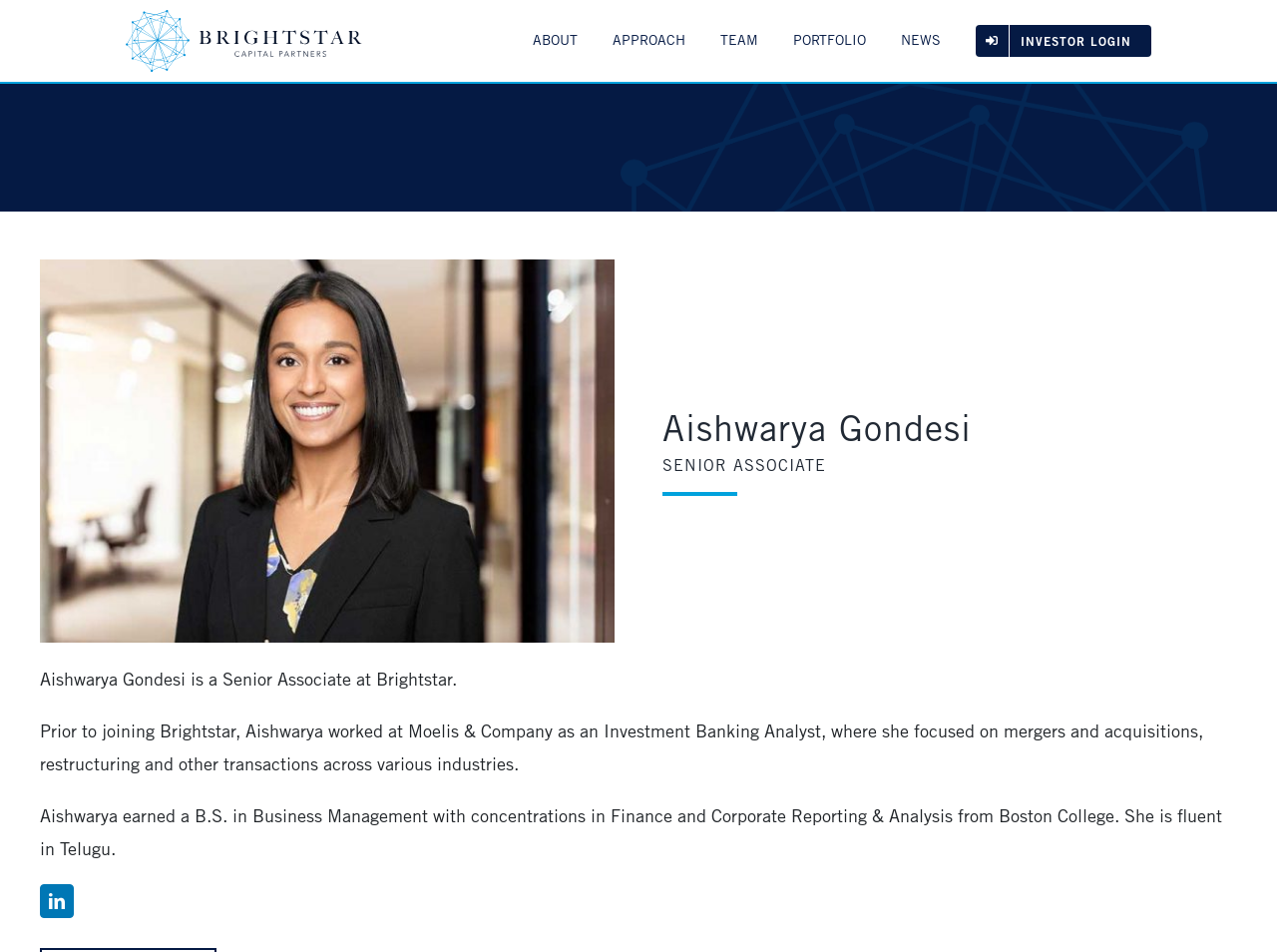Given the element description ABOUT, identify the bounding box coordinates for the UI element on the webpage screenshot. The format should be (top-left x, top-left y, bottom-right x, bottom-right y), with values between 0 and 1.

[0.417, 0.03, 0.453, 0.056]